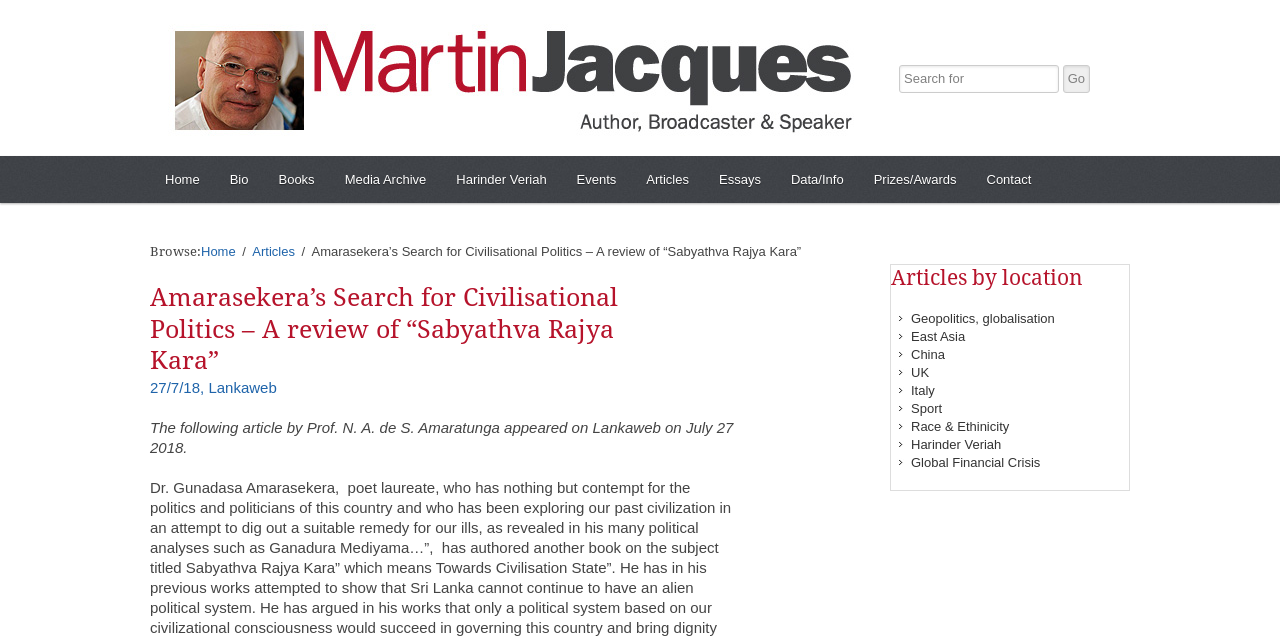Bounding box coordinates should be in the format (top-left x, top-left y, bottom-right x, bottom-right y) and all values should be floating point numbers between 0 and 1. Determine the bounding box coordinate for the UI element described as: Global Financial Crisis

[0.712, 0.71, 0.813, 0.733]